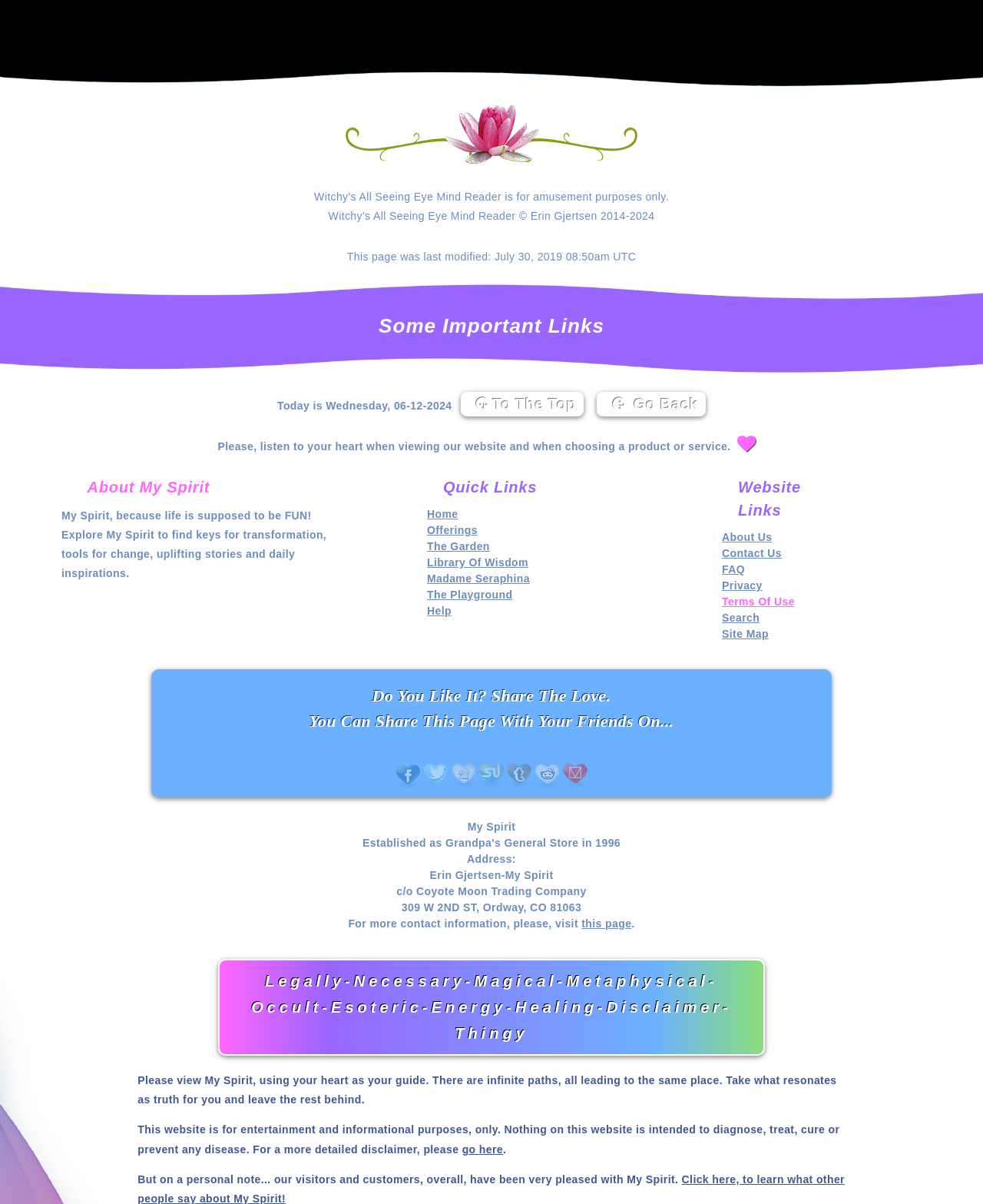Highlight the bounding box coordinates of the region I should click on to meet the following instruction: "View the 'Library Of Wisdom'".

[0.434, 0.462, 0.537, 0.472]